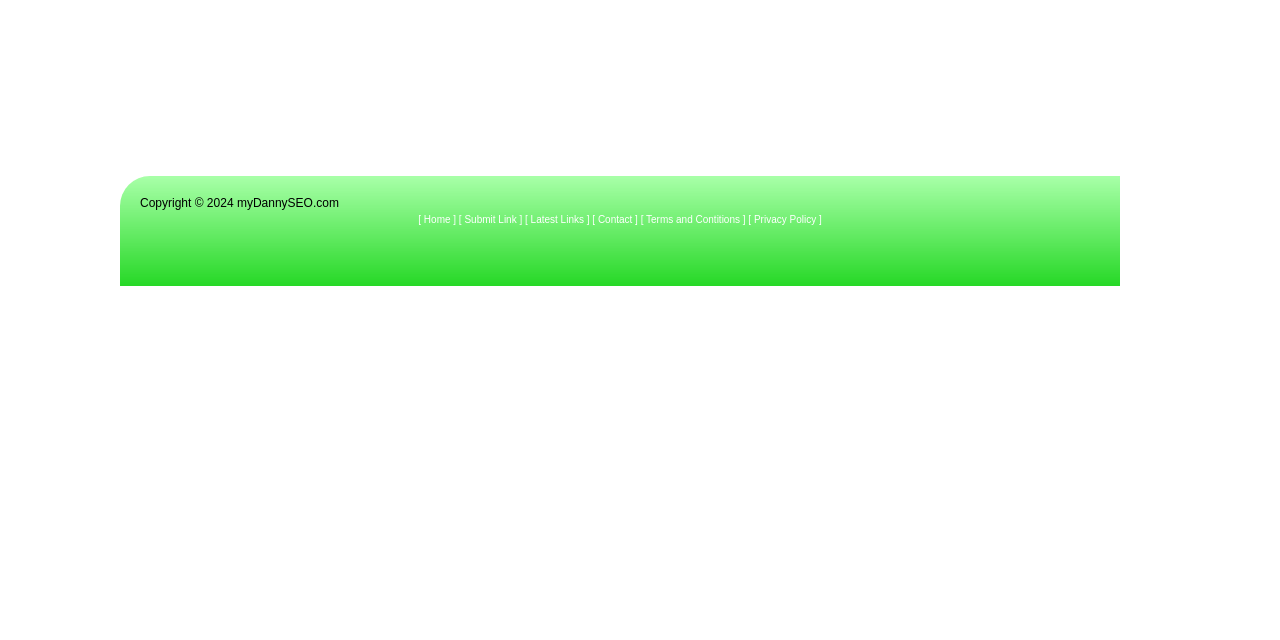Determine the bounding box coordinates for the UI element with the following description: "myDannySEO.com". The coordinates should be four float numbers between 0 and 1, represented as [left, top, right, bottom].

[0.185, 0.306, 0.265, 0.328]